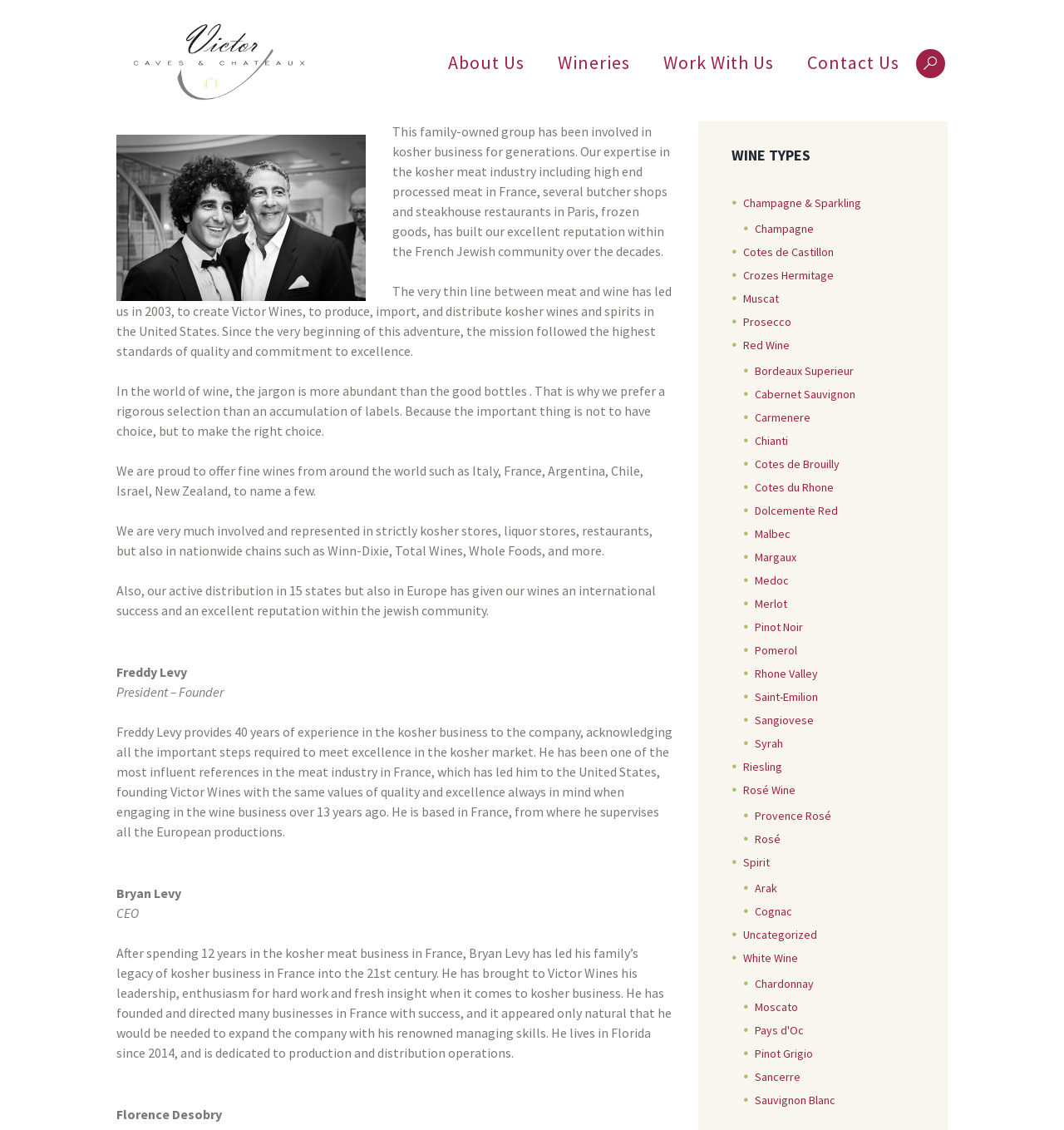Give a detailed explanation of the elements present on the webpage.

The webpage is about Victor Caves & Chateau, a family-owned business involved in the kosher wine industry. At the top of the page, there are five links: "About Us", "Wineries", "Work With Us", "Contact Us", and a button with an icon. Below these links, there is a section of text that describes the company's history and mission, including its expertise in the kosher meat industry and its expansion into the wine business.

Following this section, there are four paragraphs of text that provide more information about the company's wine selection, distribution, and international success. The text is accompanied by the names and titles of two individuals, Freddy Levy and Bryan Levy, who are involved in the company's leadership.

On the right side of the page, there is a heading "WINE TYPES" followed by a list of 30 links to different types of wine, including Champagne, Red Wine, White Wine, and Spirit. These links are organized in a vertical column and take up most of the right side of the page.

At the very bottom of the page, there is a link with an icon. Overall, the page has a clean and organized layout, with a focus on providing information about the company's history, mission, and wine selection.